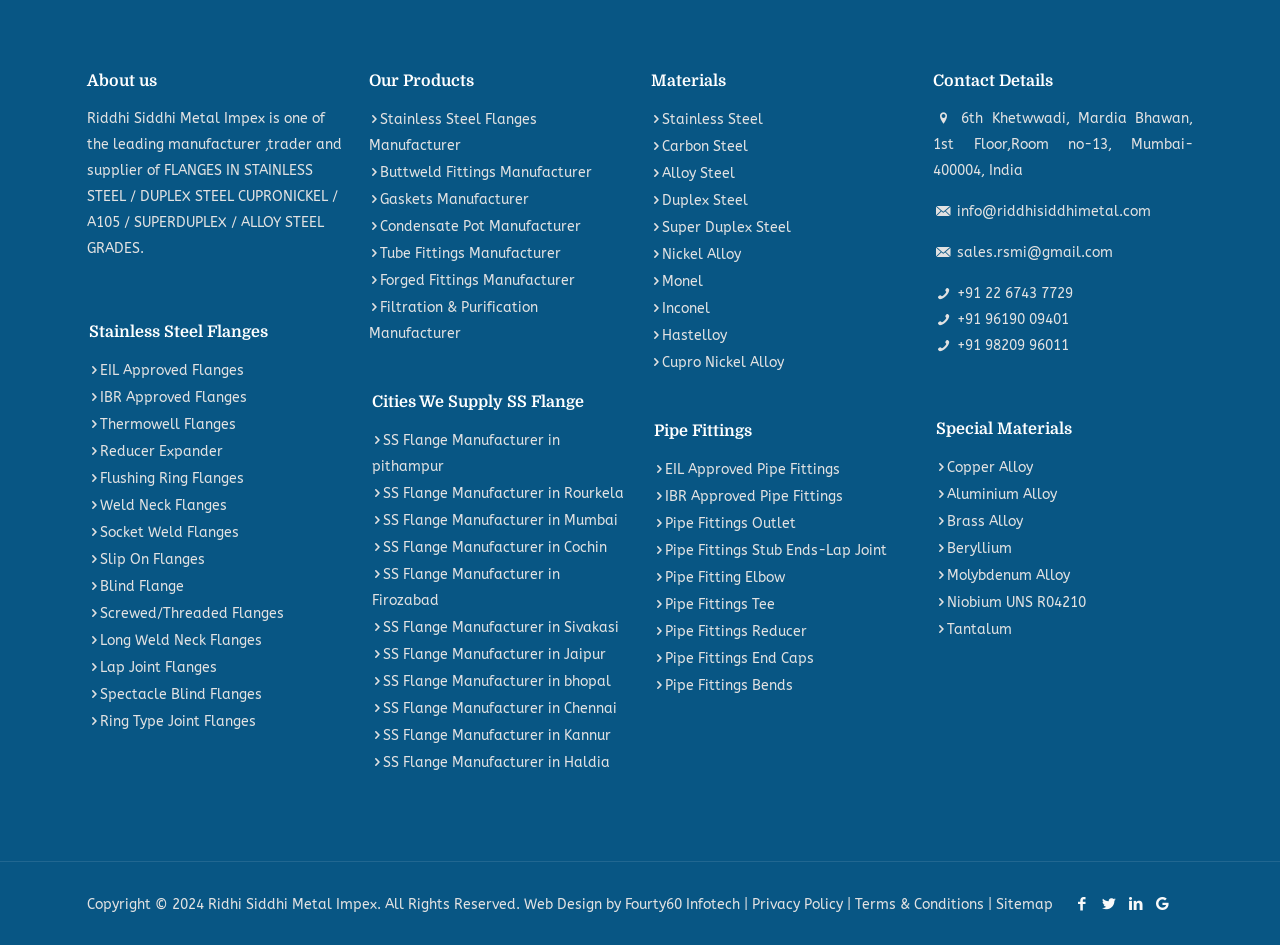Pinpoint the bounding box coordinates of the element you need to click to execute the following instruction: "Learn about Copper Alloy". The bounding box should be represented by four float numbers between 0 and 1, in the format [left, top, right, bottom].

[0.74, 0.486, 0.807, 0.504]